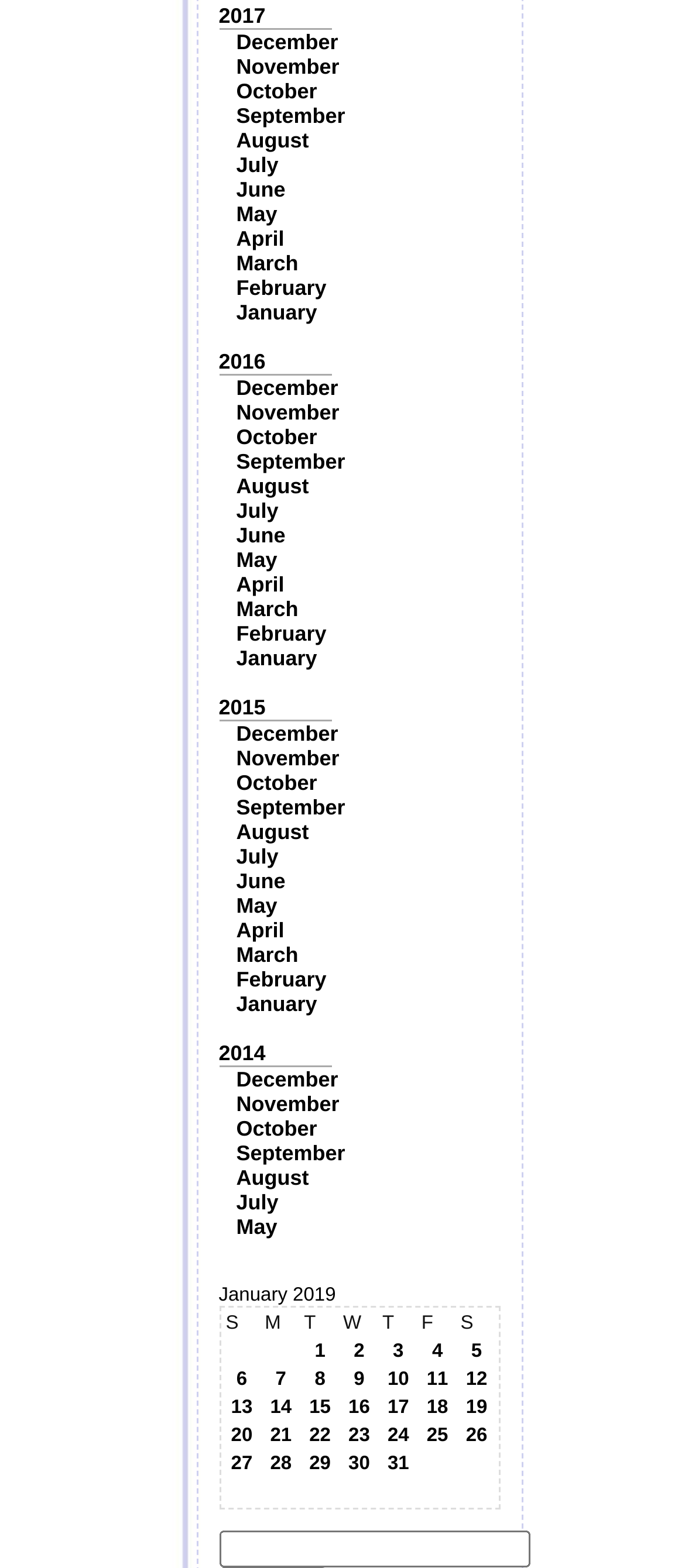What year is the calendar for?
Please respond to the question with as much detail as possible.

The calendar is for the year 2019 because the table header says 'January 2019'.